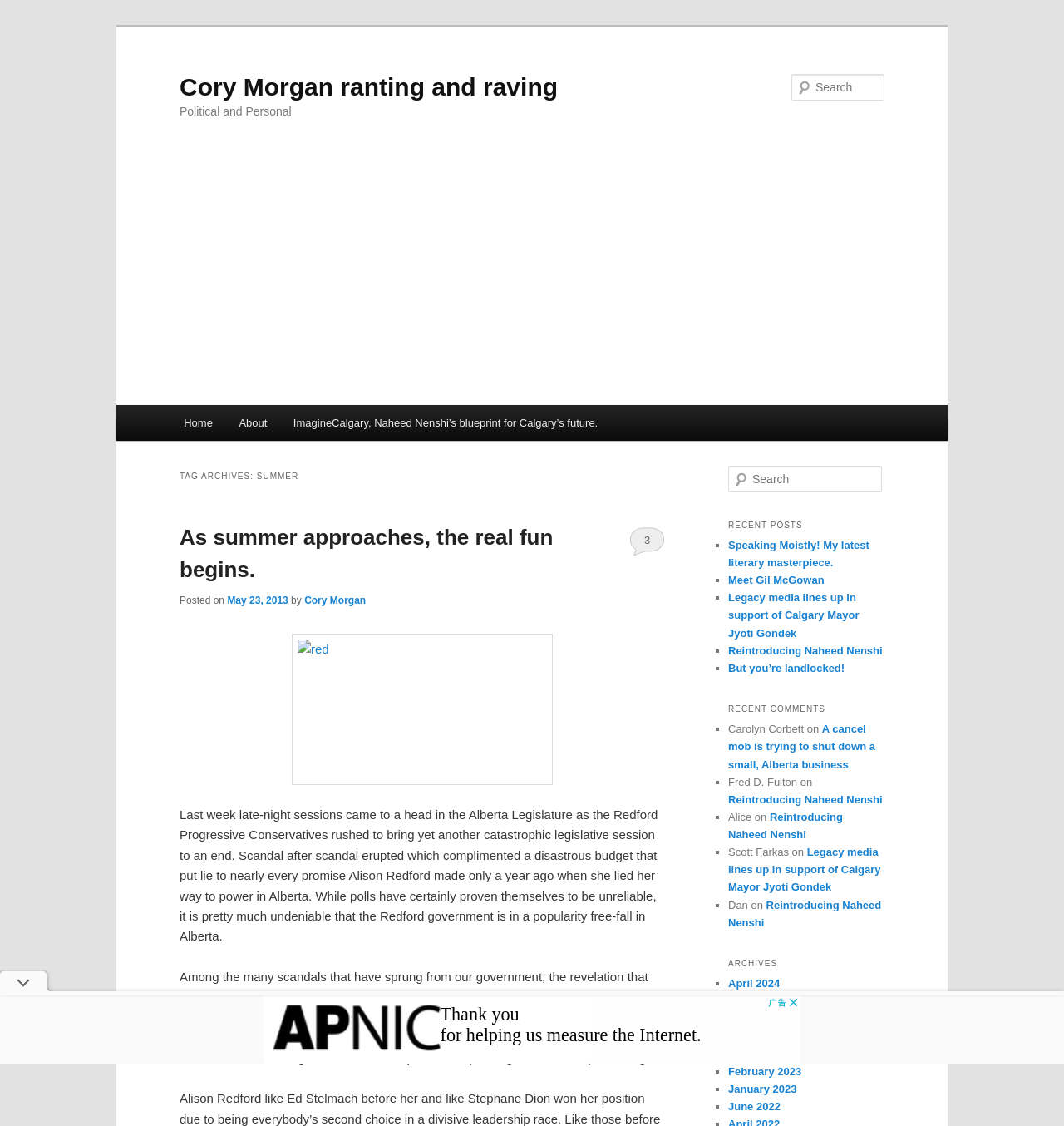Find and provide the bounding box coordinates for the UI element described here: "3". The coordinates should be given as four float numbers between 0 and 1: [left, top, right, bottom].

[0.591, 0.467, 0.625, 0.493]